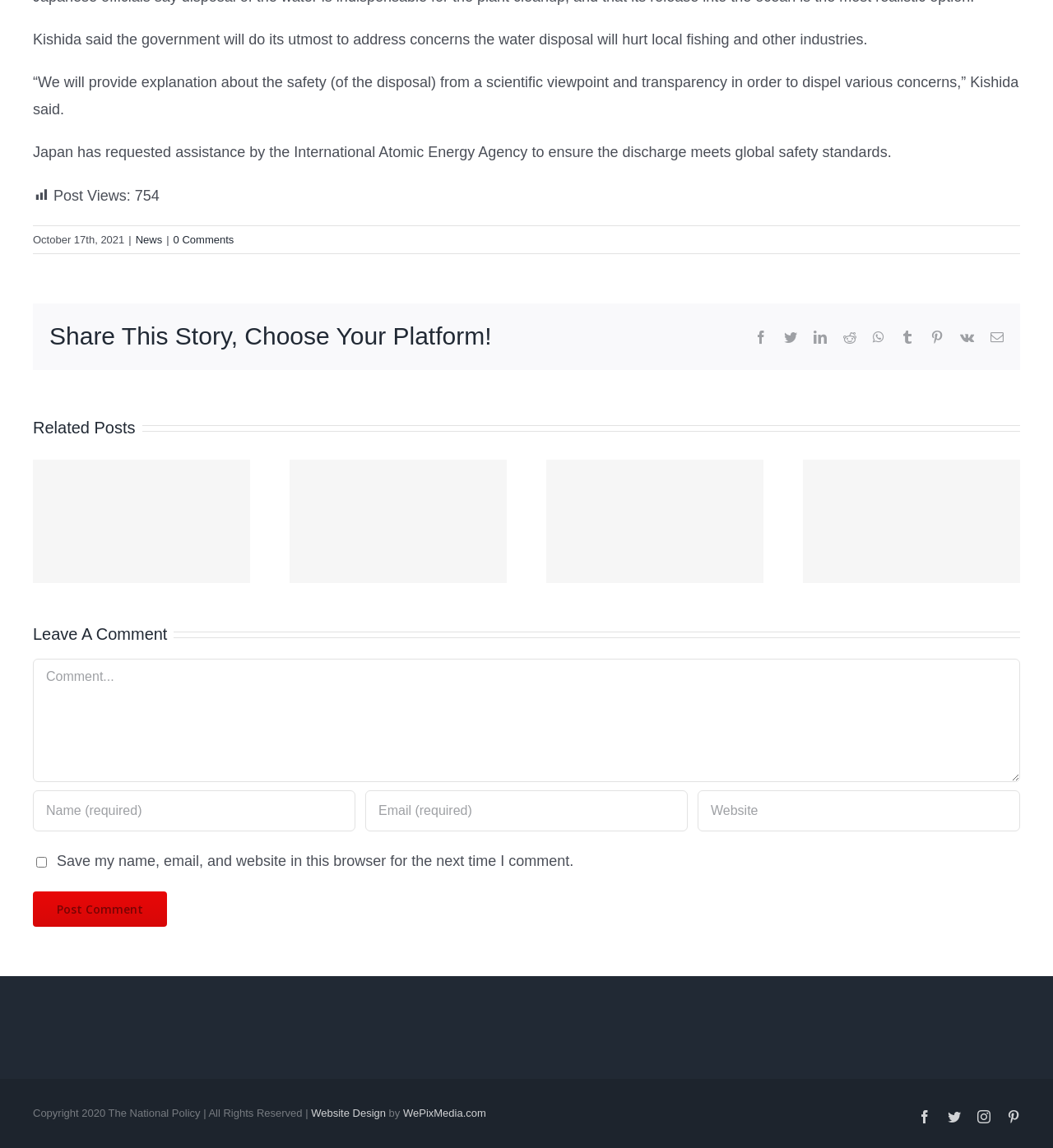What is the date of the post?
Use the image to answer the question with a single word or phrase.

October 17th, 2021